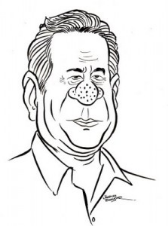Please provide a comprehensive response to the question below by analyzing the image: 
What is the purpose of this type of illustration?

According to the caption, this type of illustration is commonly utilized to convey satirical perspectives on public figures or societal issues, implying that its primary purpose is to critique or comment on certain aspects of society or politics.